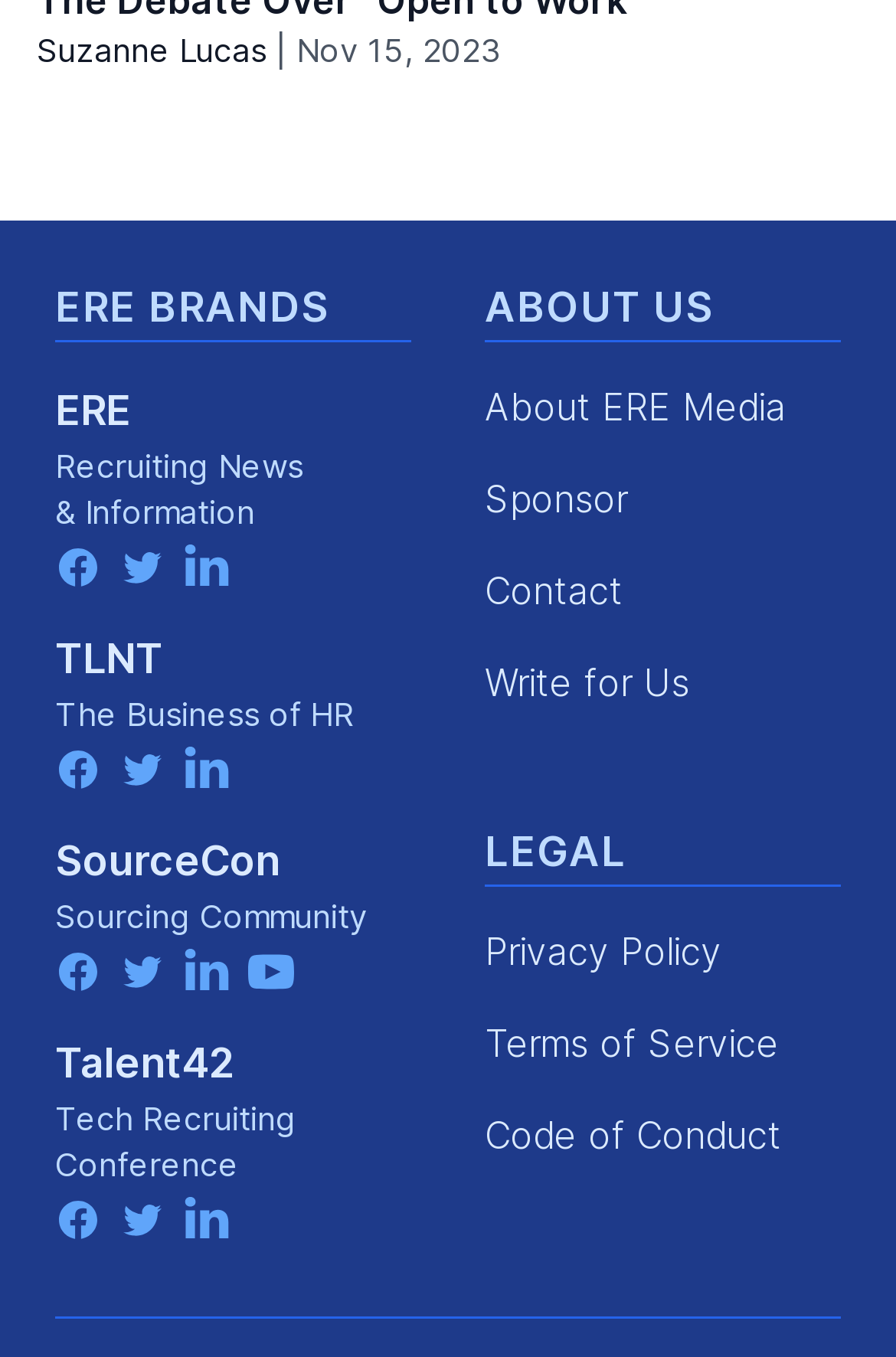Please identify the bounding box coordinates of the region to click in order to complete the given instruction: "Visit ERE website". The coordinates should be four float numbers between 0 and 1, i.e., [left, top, right, bottom].

[0.062, 0.284, 0.146, 0.319]